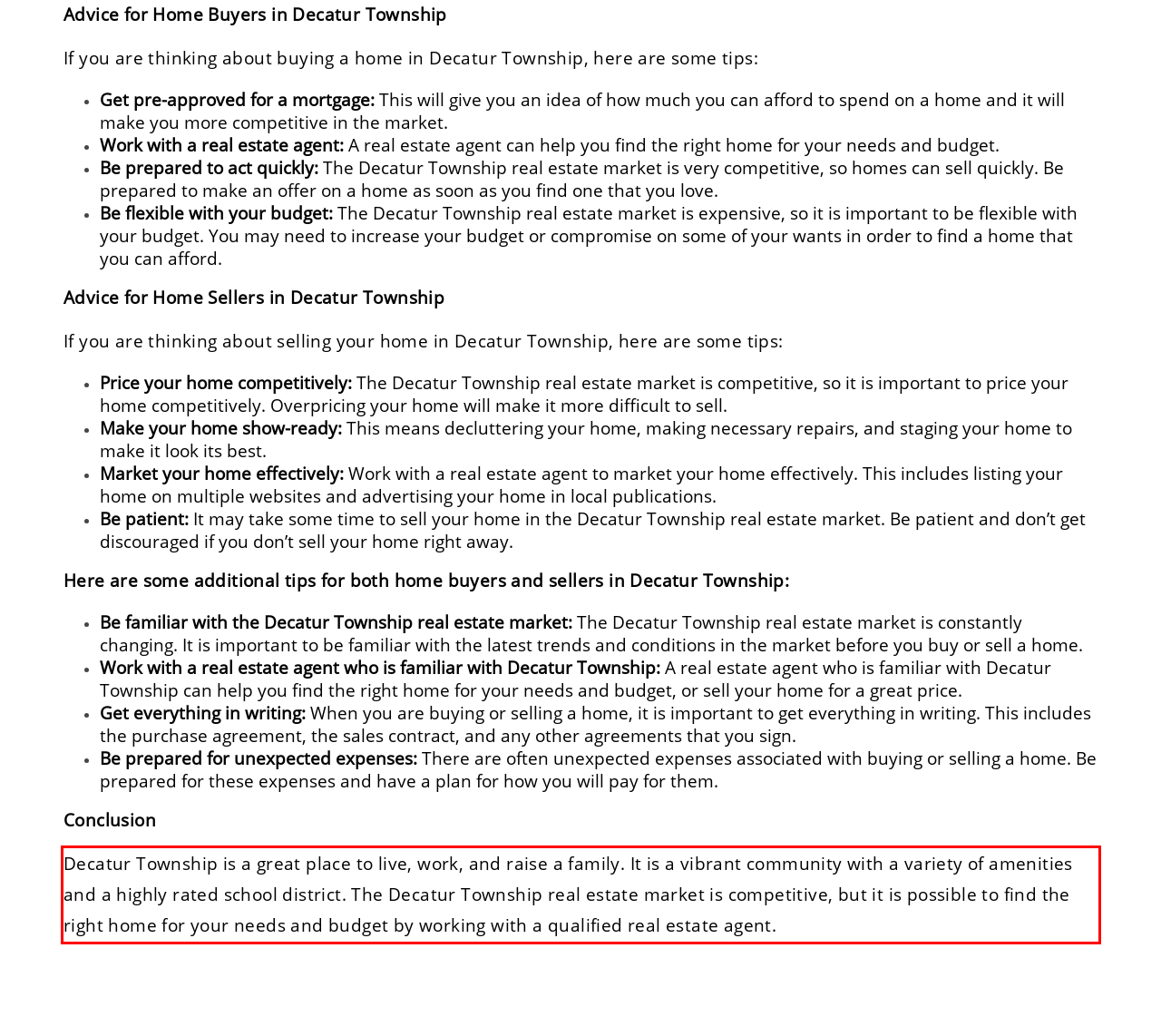Given the screenshot of a webpage, identify the red rectangle bounding box and recognize the text content inside it, generating the extracted text.

Decatur Township is a great place to live, work, and raise a family. It is a vibrant community with a variety of amenities and a highly rated school district. The Decatur Township real estate market is competitive, but it is possible to find the right home for your needs and budget by working with a qualified real estate agent.